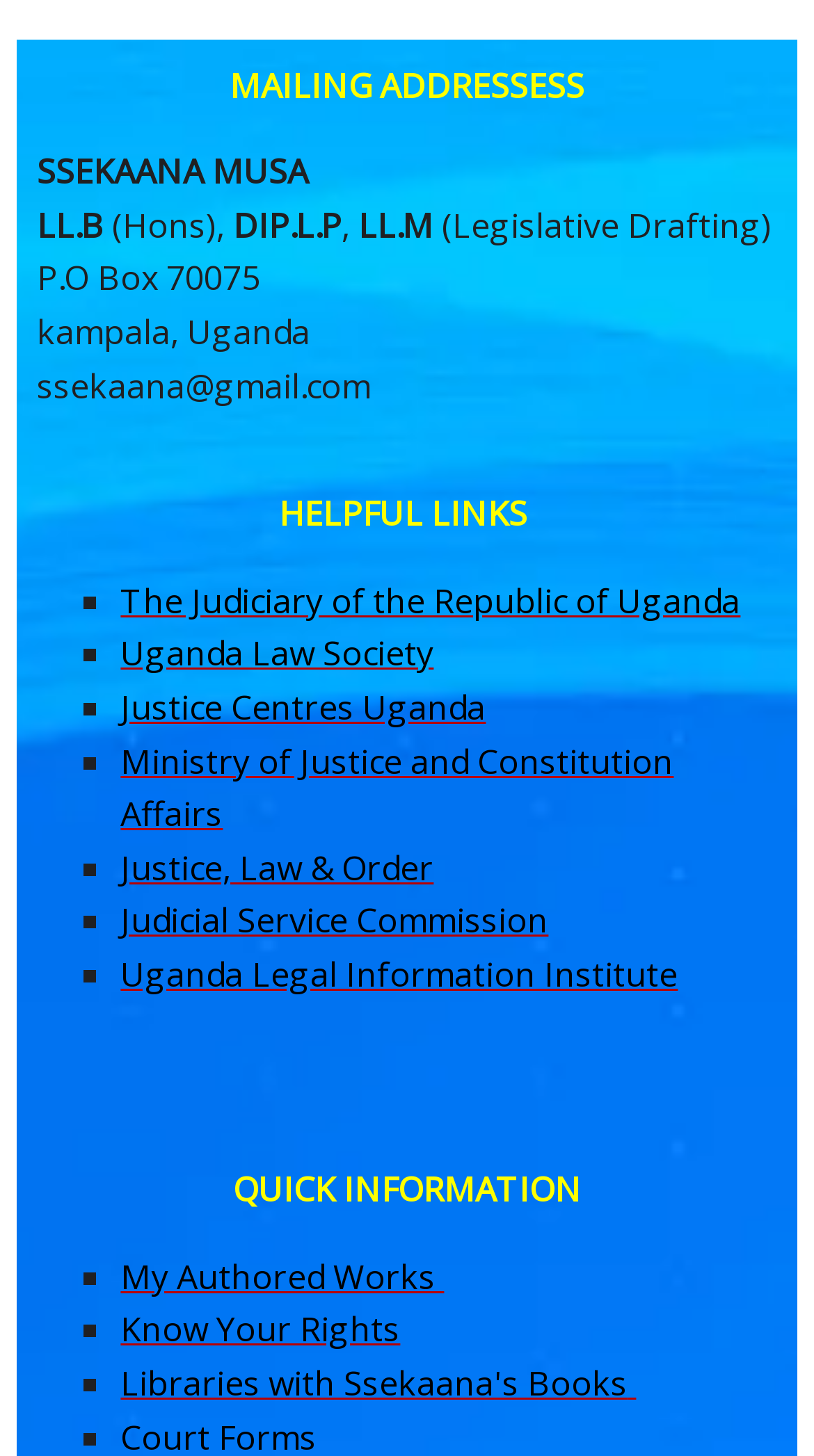Find the bounding box coordinates for the area you need to click to carry out the instruction: "visit The Judiciary of the Republic of Uganda". The coordinates should be four float numbers between 0 and 1, indicated as [left, top, right, bottom].

[0.148, 0.397, 0.91, 0.428]